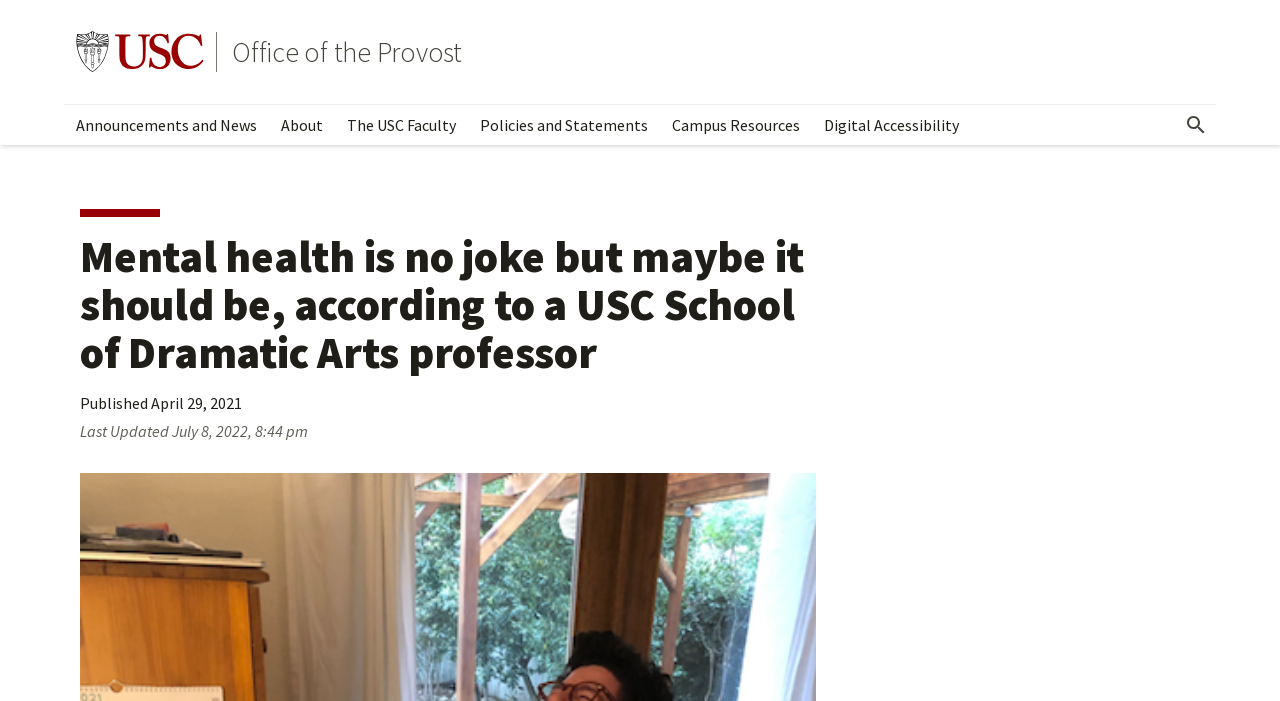Based on the element description Announcements and News, identify the bounding box of the UI element in the given webpage screenshot. The coordinates should be in the format (top-left x, top-left y, bottom-right x, bottom-right y) and must be between 0 and 1.

[0.05, 0.15, 0.21, 0.207]